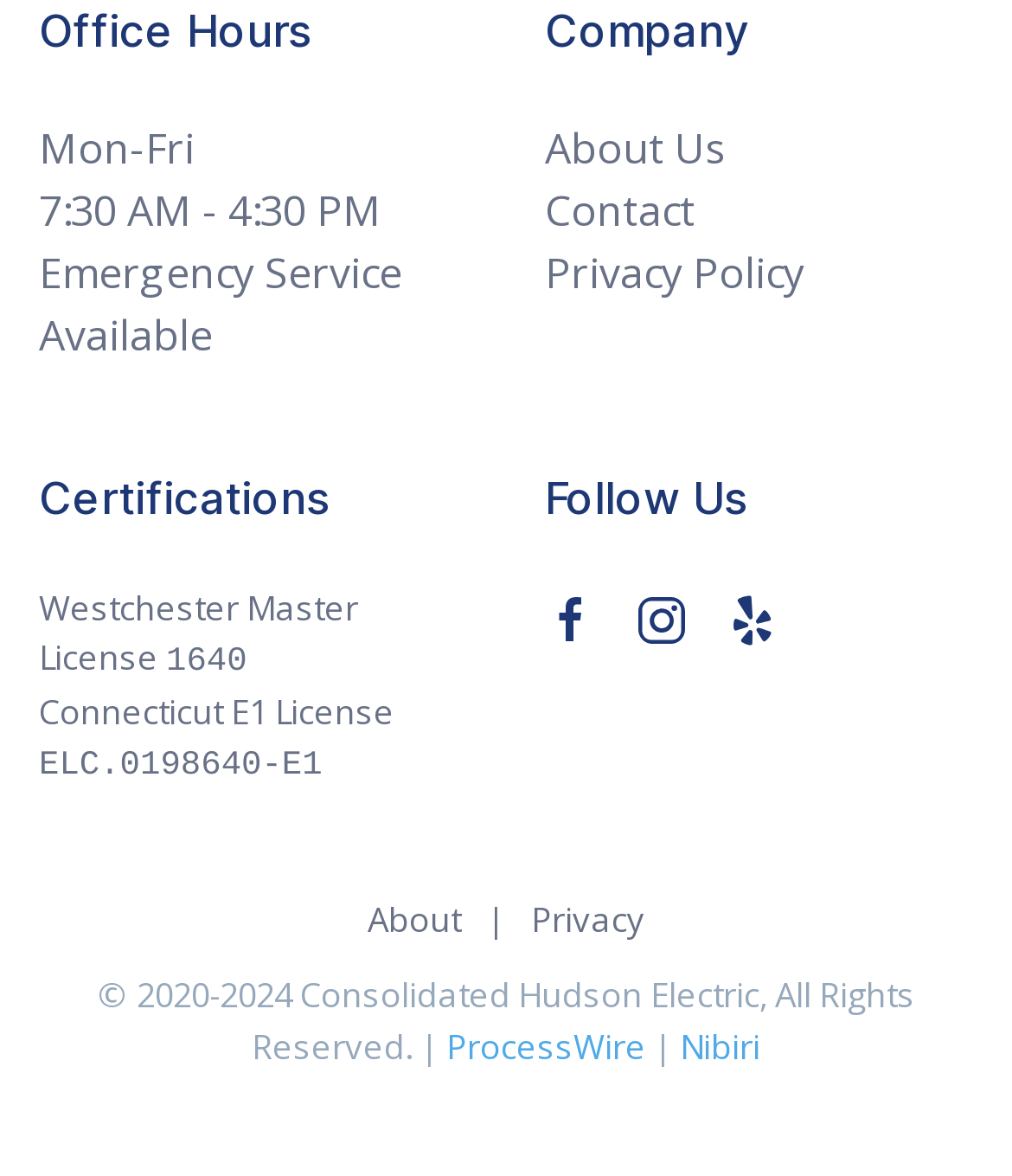Please provide a comprehensive answer to the question below using the information from the image: What certifications does the company have?

I found the certifications by looking at the StaticText elements with IDs 355 and 358, which contain the text 'Westchester Master License' and 'Connecticut E1 License', respectively.